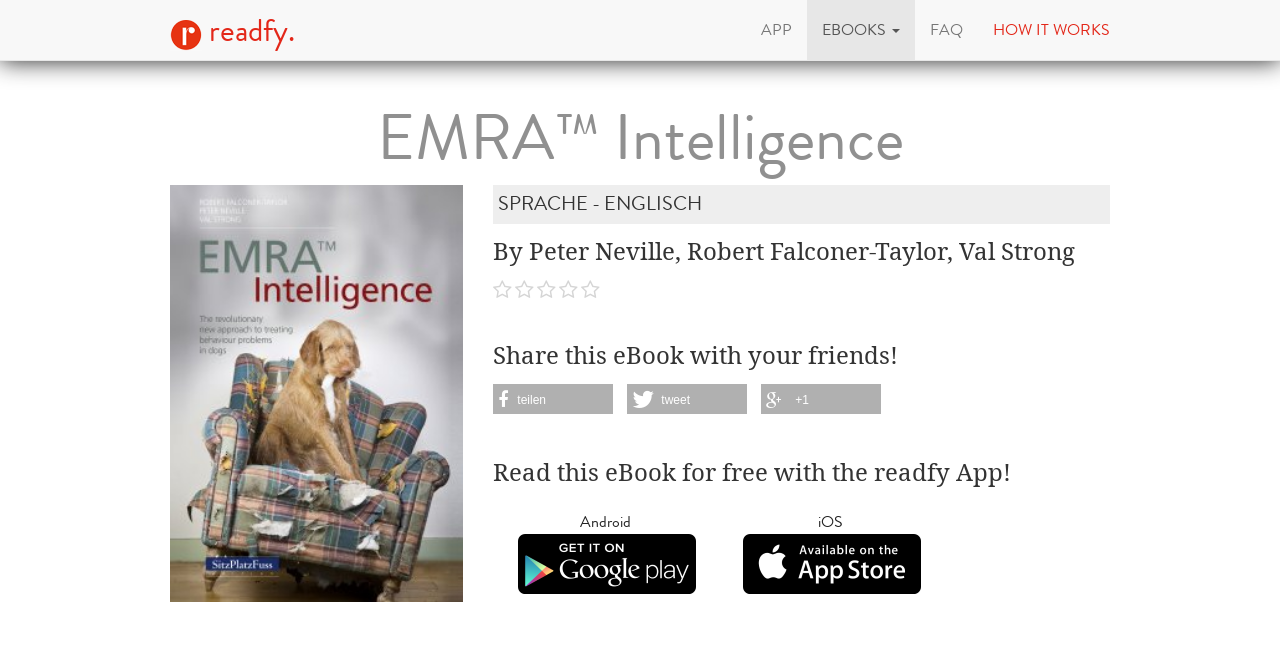Determine the bounding box coordinates for the HTML element mentioned in the following description: "tweet". The coordinates should be a list of four floats ranging from 0 to 1, represented as [left, top, right, bottom].

[0.49, 0.572, 0.584, 0.618]